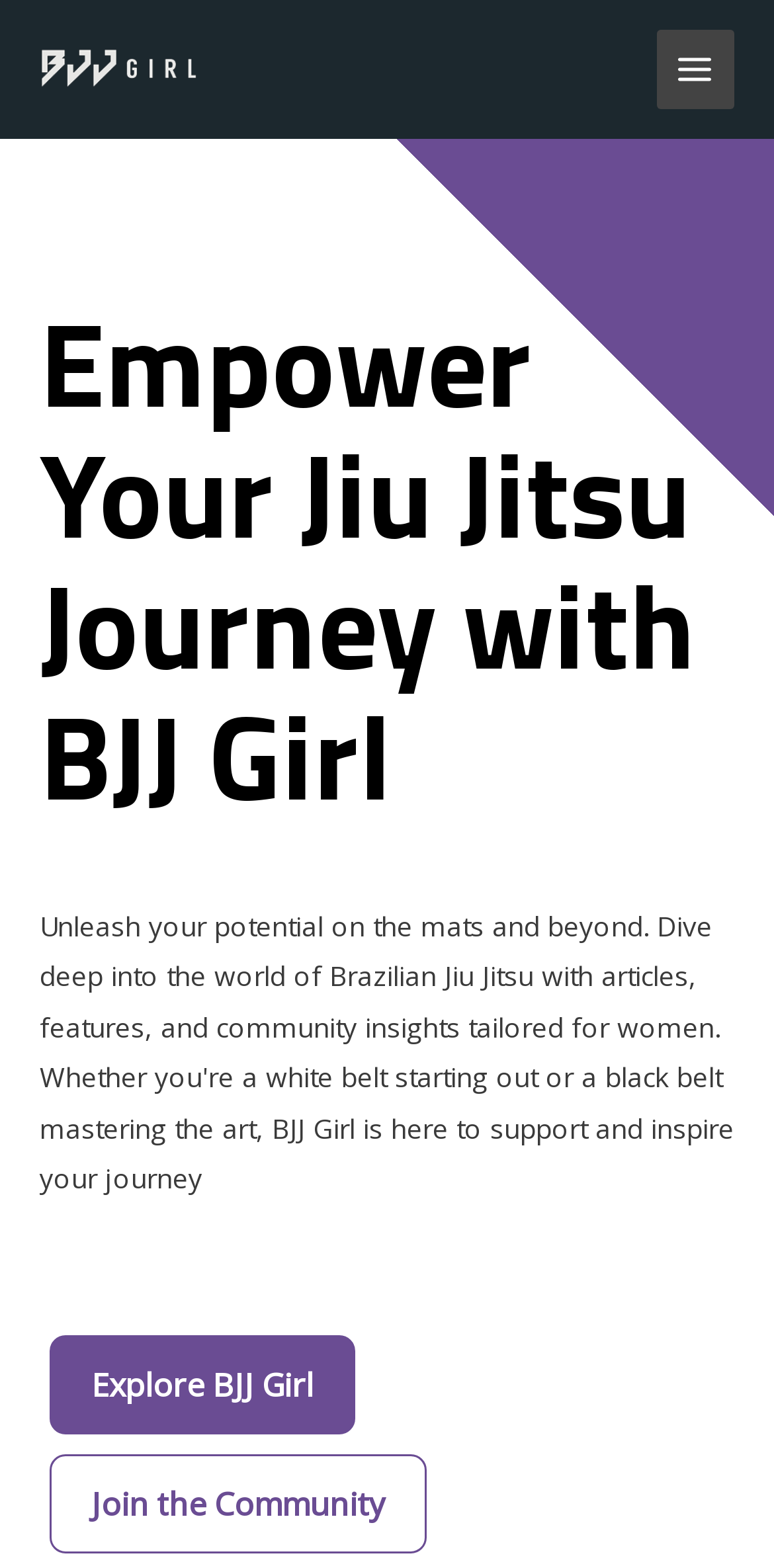What is the theme of the website?
Please respond to the question with as much detail as possible.

The website's theme can be inferred from the heading element 'Empower Your Jiu Jitsu Journey with BJJ Girl', which suggests that the website is related to Brazilian Jiu Jitsu. Additionally, the website's name 'BJJ Girl' also supports this conclusion.